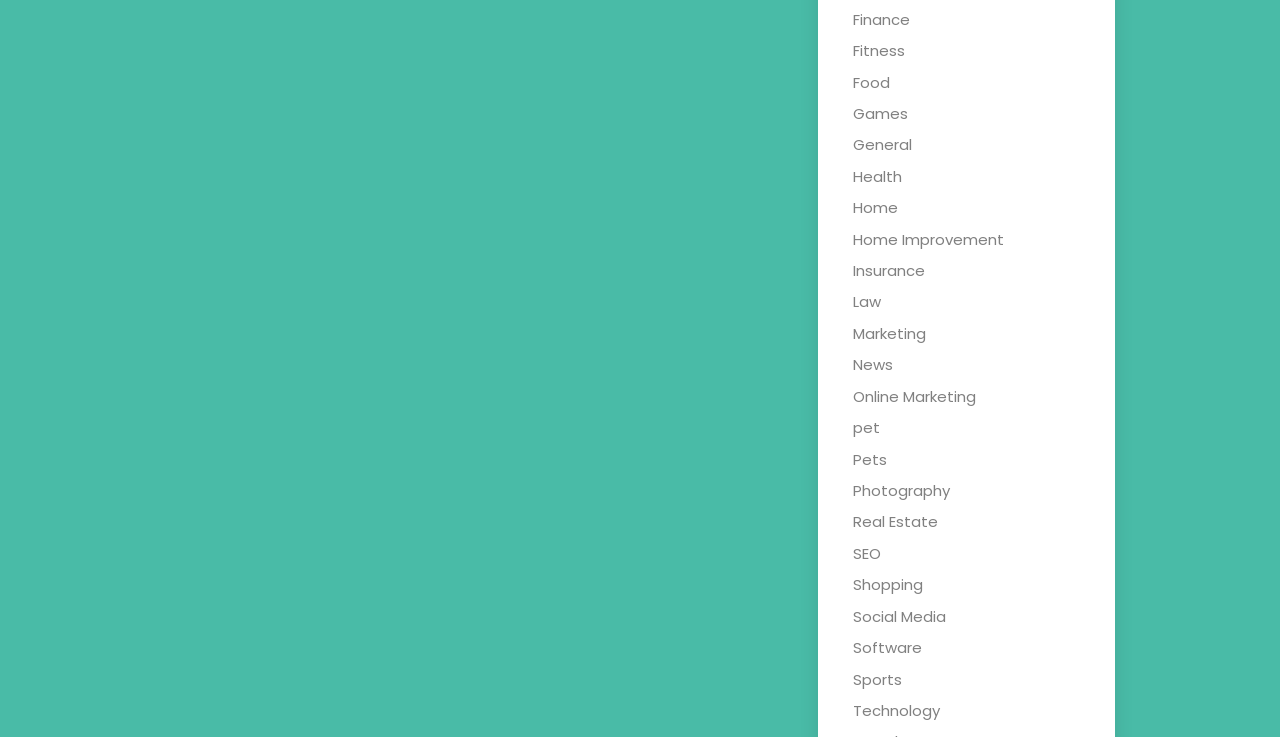Respond with a single word or phrase:
Is there a category related to business?

Yes